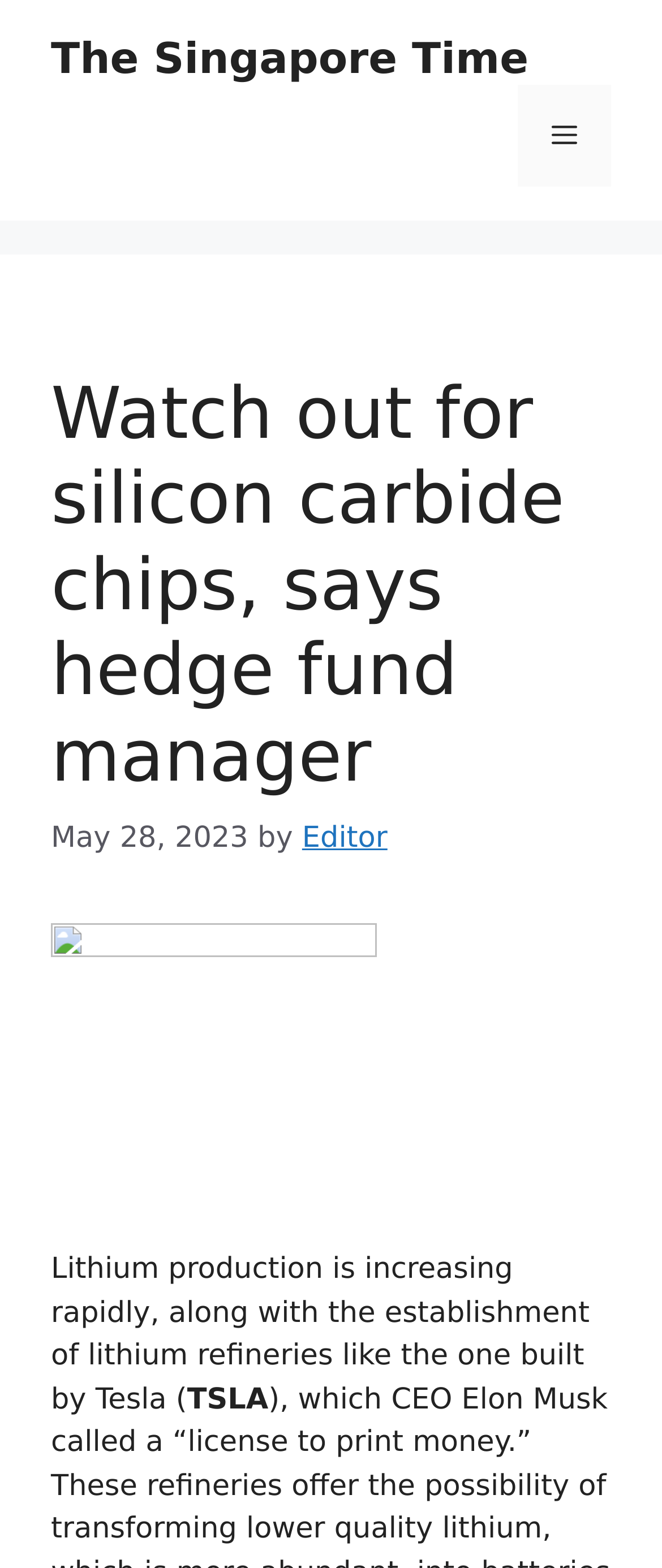Summarize the webpage with intricate details.

The webpage appears to be a news article from The Singapore Time. At the top, there is a banner that spans the entire width of the page, containing a link to The Singapore Time. To the right of the banner, there is a mobile toggle button labeled "Menu". 

Below the banner, there is a header section that occupies most of the page's width. It contains a heading that reads "Watch out for silicon carbide chips, says hedge fund manager", which is the title of the news article. 

Underneath the heading, there is a time stamp indicating that the article was published on May 28, 2023. Next to the time stamp, there is a phrase "by" followed by a link to the editor of the article. 

Further down, there is a figure or image that takes up most of the page's width. Below the image, there is a block of text that discusses lithium production and mentions Tesla, with the stock ticker symbol "TSLA" appearing in the text.